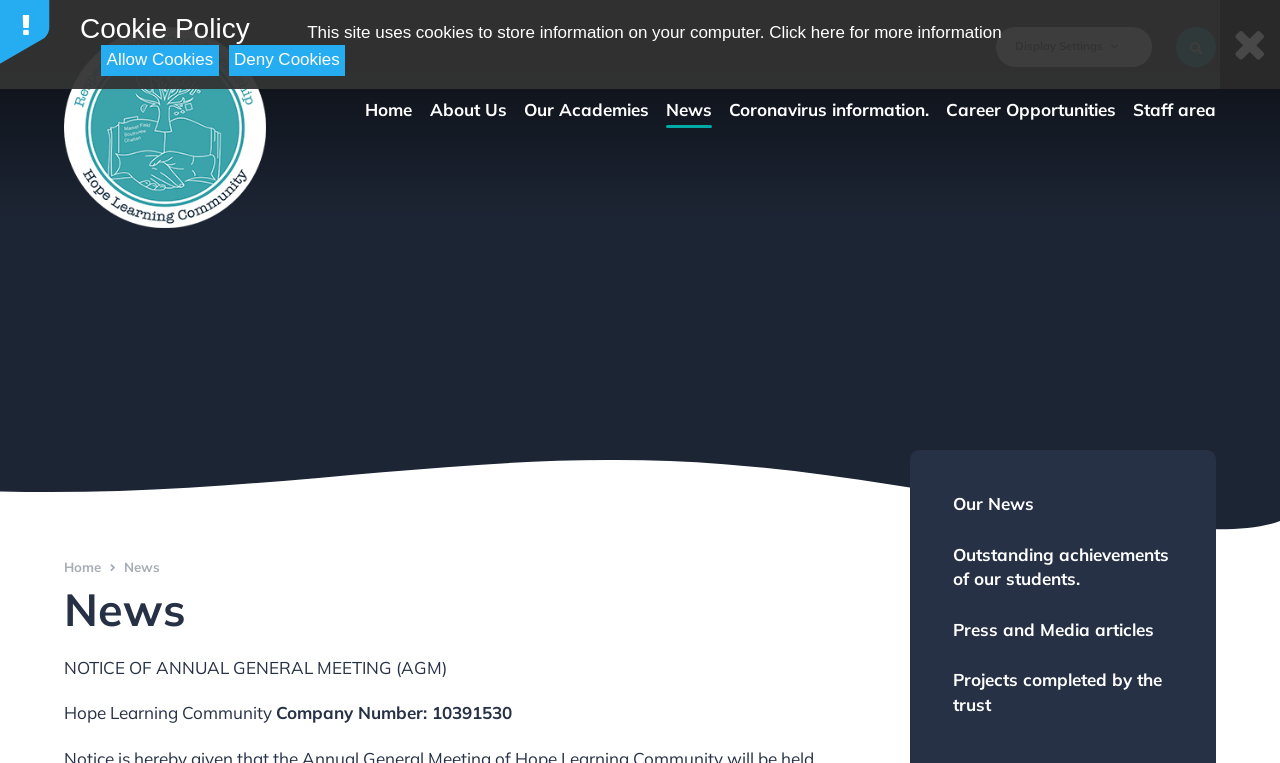Locate the bounding box coordinates of the area you need to click to fulfill this instruction: 'Read 'NOTICE OF ANNUAL GENERAL MEETING (AGM)''. The coordinates must be in the form of four float numbers ranging from 0 to 1: [left, top, right, bottom].

[0.05, 0.861, 0.352, 0.888]